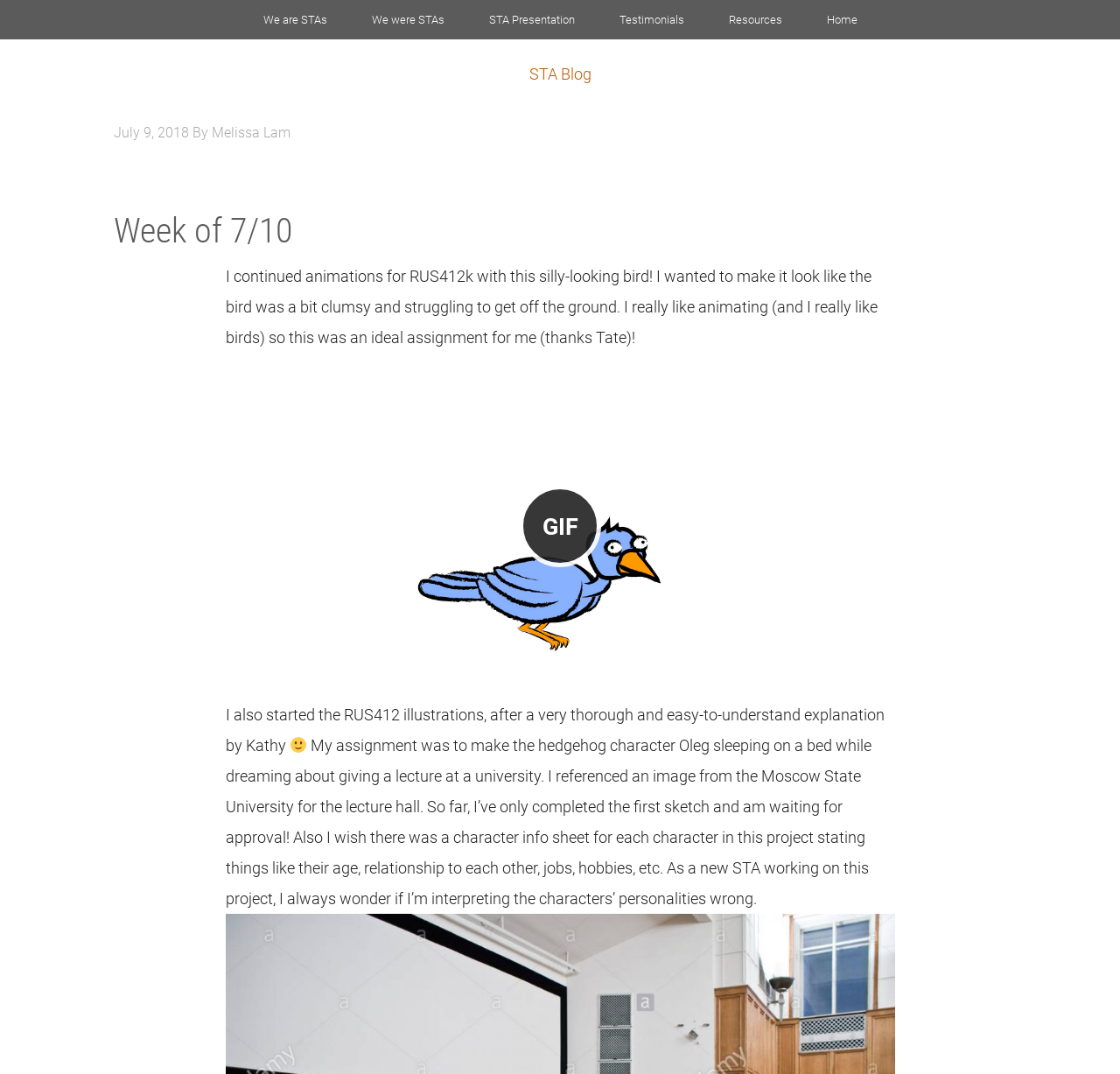What is the name of the author mentioned in the blog post?
Please use the image to provide an in-depth answer to the question.

I found the name 'Melissa Lam' mentioned in the blog post, which is linked to the author's name.